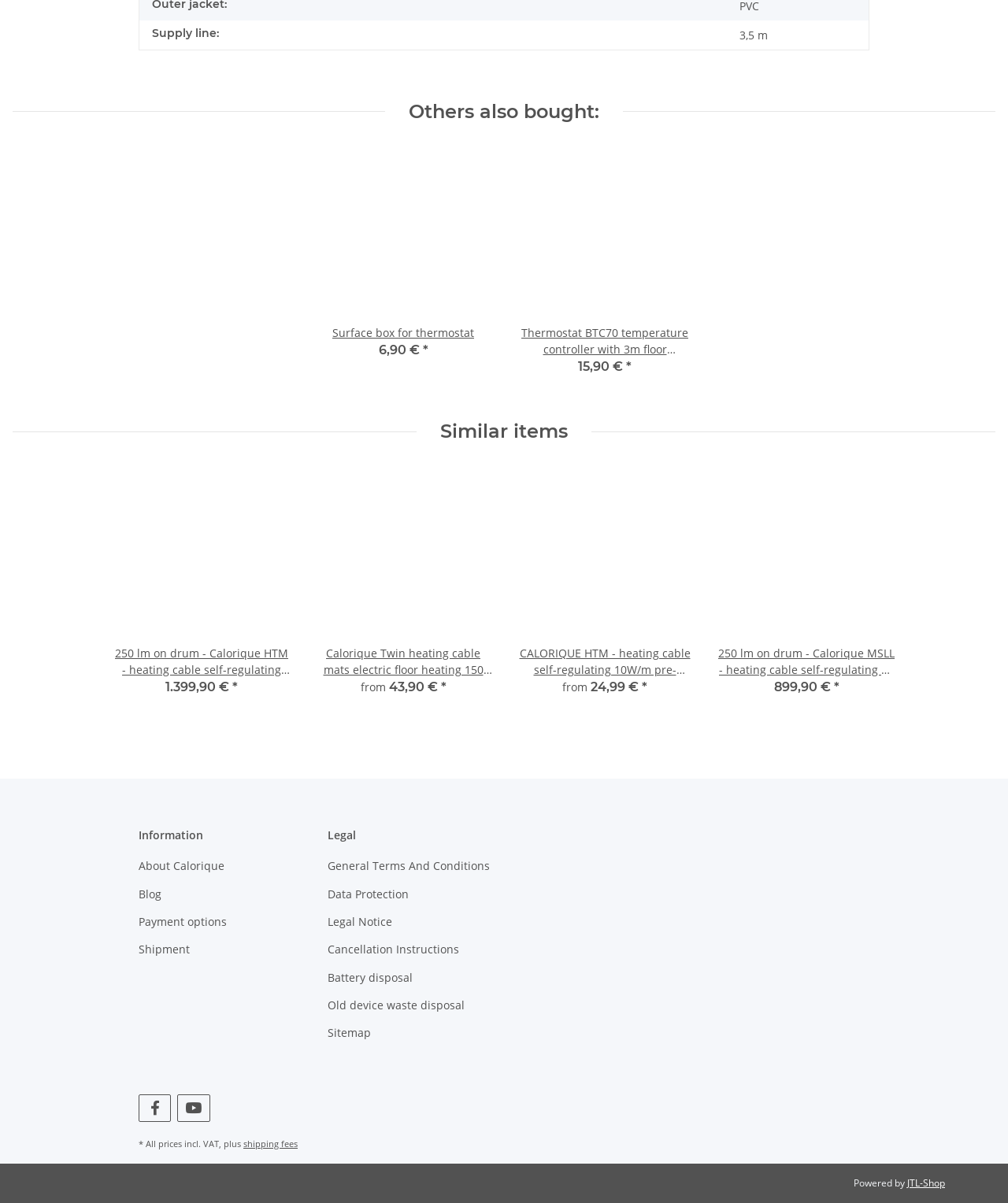Can you find the bounding box coordinates for the element to click on to achieve the instruction: "Click on 'Surface box for thermostat'"?

[0.312, 0.123, 0.488, 0.27]